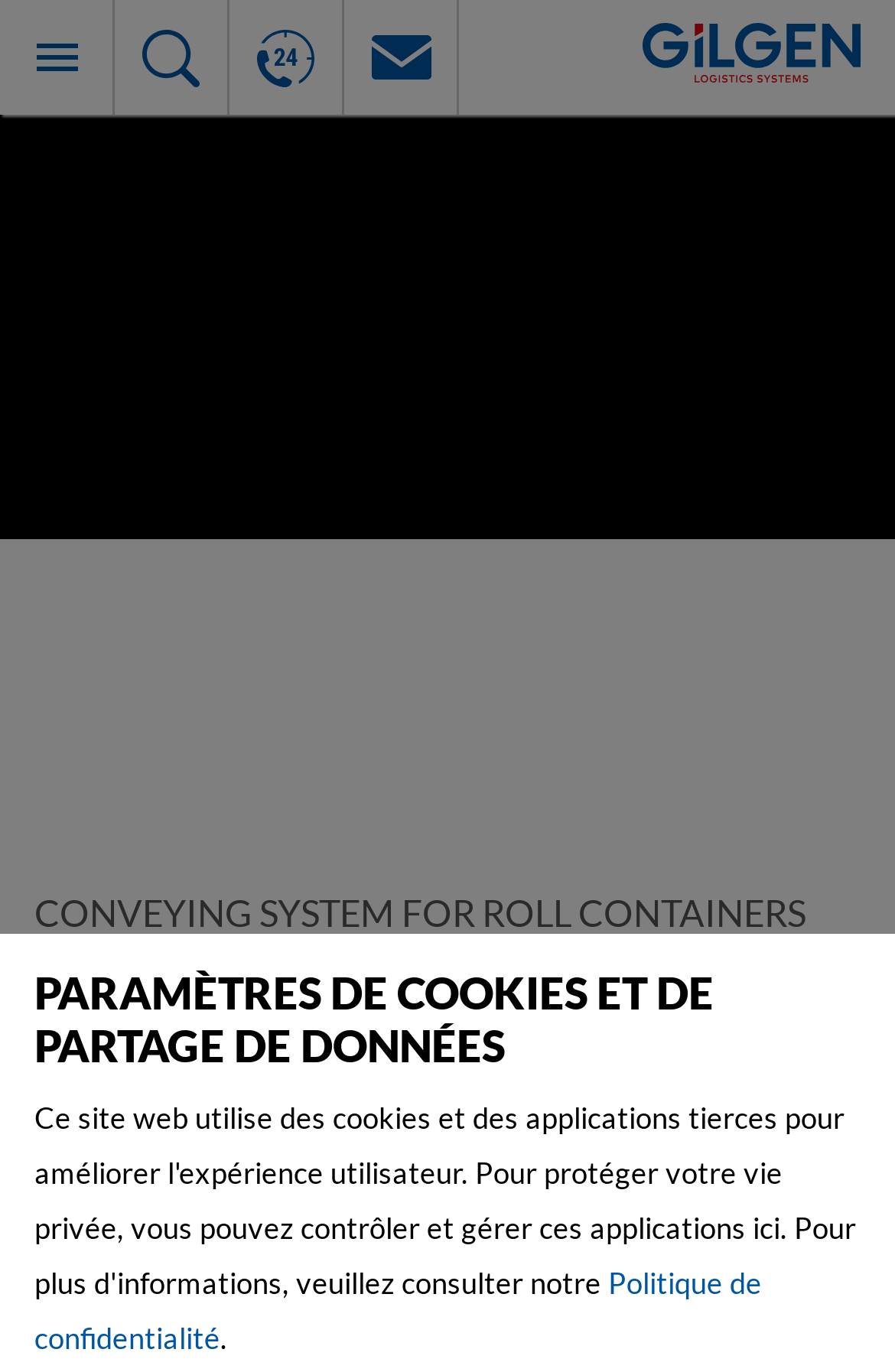What language is currently selected?
Provide a detailed and well-explained answer to the question.

The language selection options are provided at the top of the webpage, with 'English' being the currently selected option, as indicated by the static text 'english'.